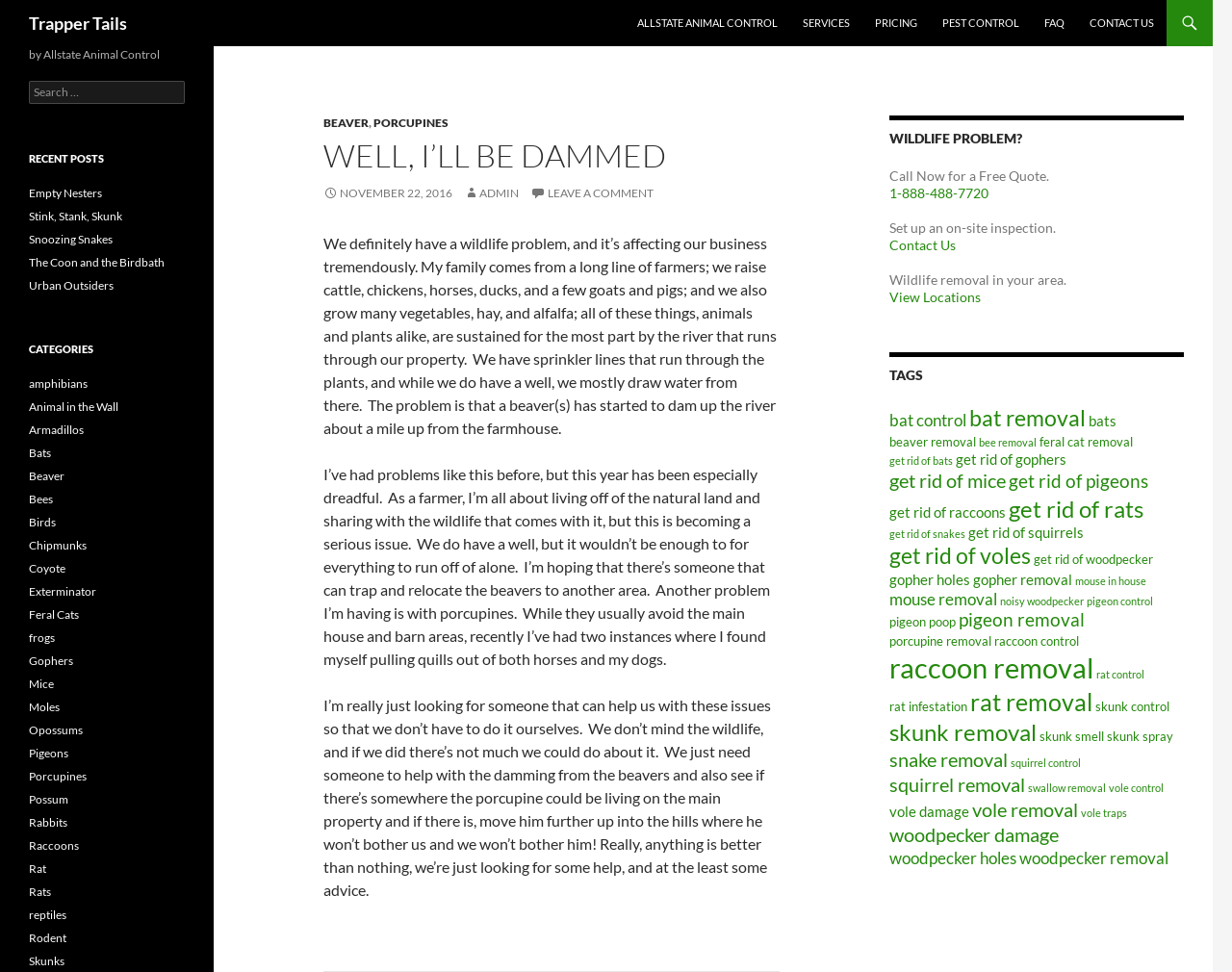Provide the bounding box coordinates of the HTML element described as: "get rid of snakes". The bounding box coordinates should be four float numbers between 0 and 1, i.e., [left, top, right, bottom].

[0.722, 0.543, 0.784, 0.555]